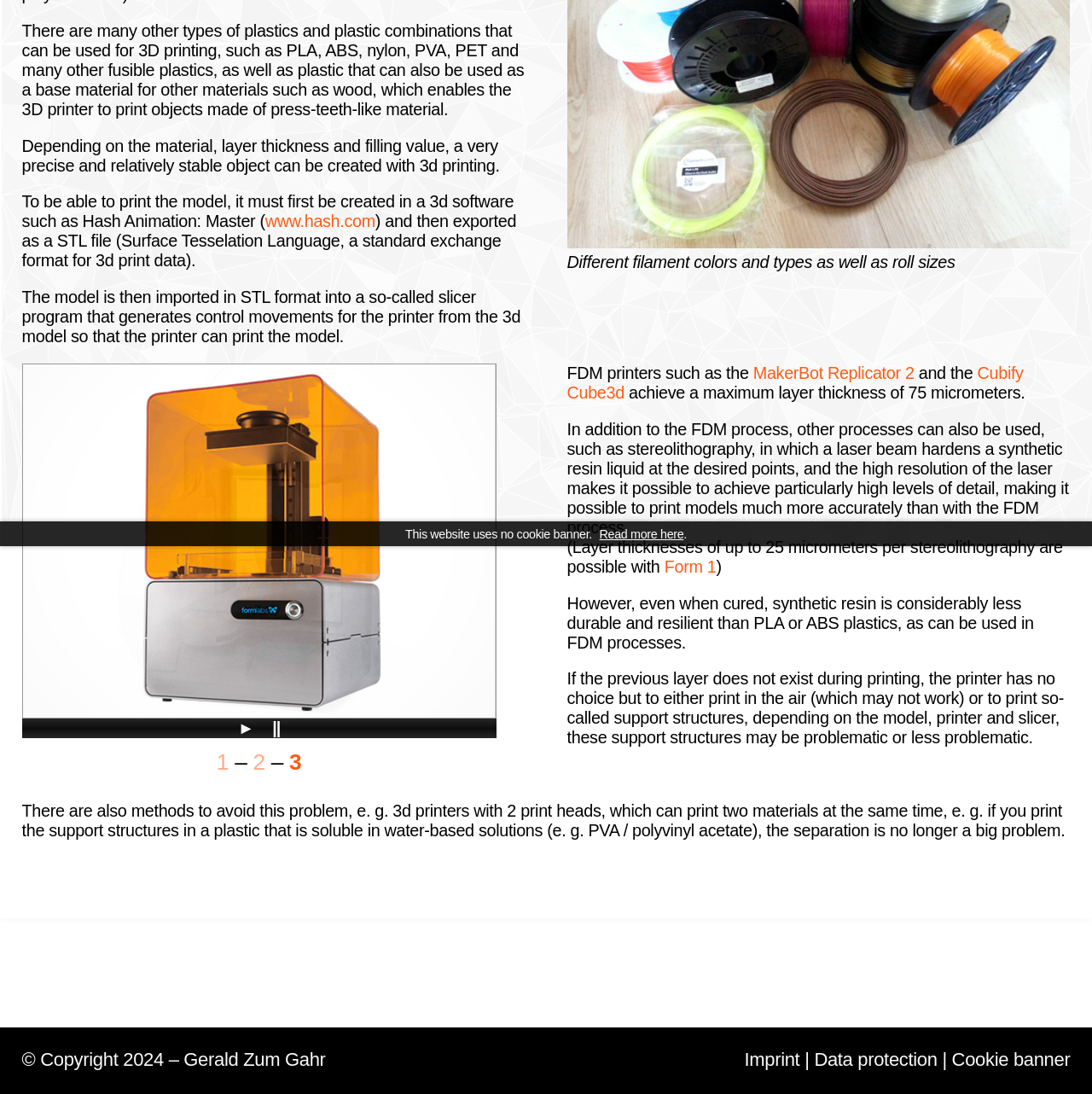Identify the bounding box coordinates for the UI element described by the following text: "Data protection". Provide the coordinates as four float numbers between 0 and 1, in the format [left, top, right, bottom].

[0.746, 0.959, 0.858, 0.978]